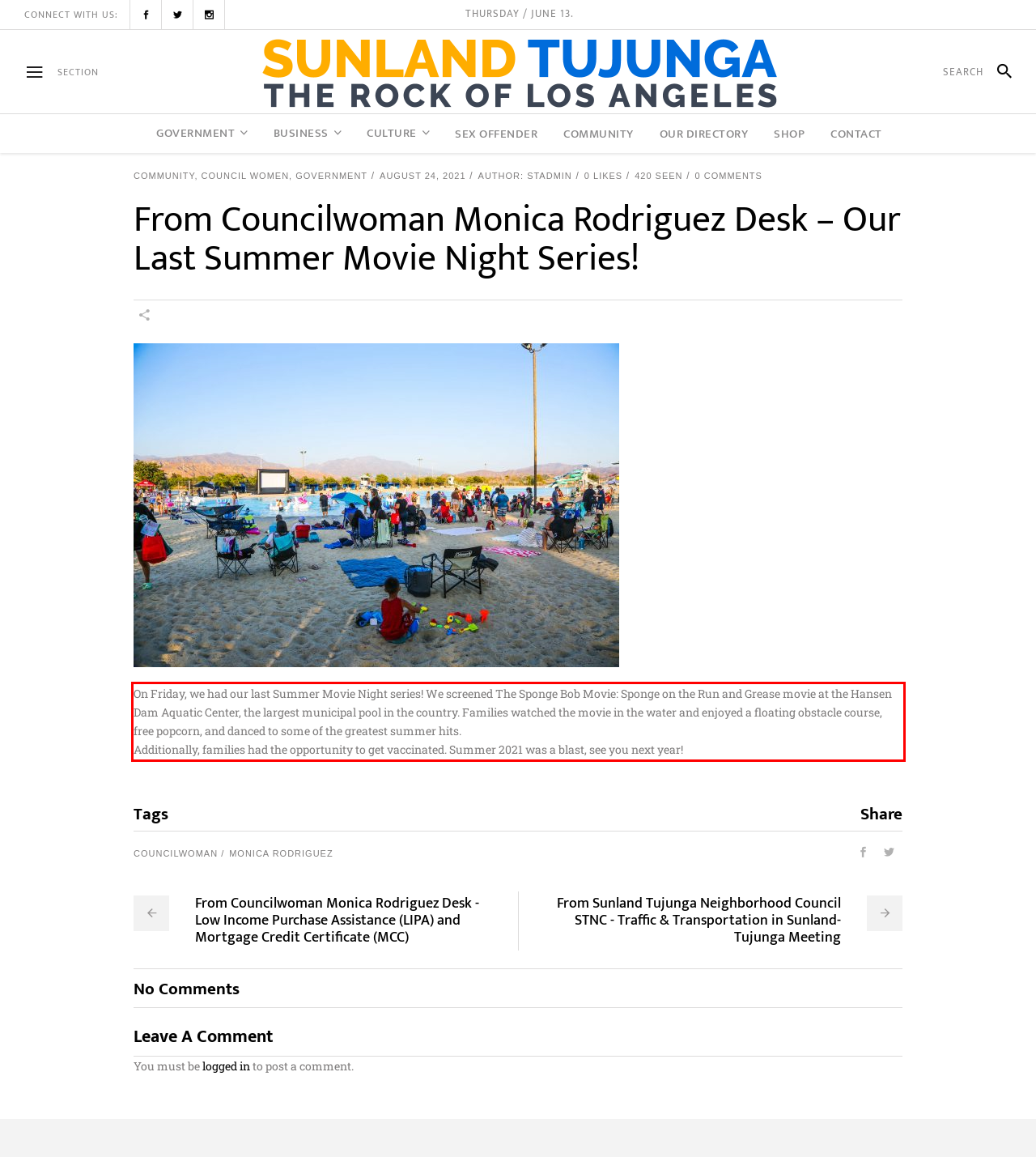Identify the text within the red bounding box on the webpage screenshot and generate the extracted text content.

On Friday, we had our last Summer Movie Night series! We screened The Sponge Bob Movie: Sponge on the Run and Grease movie at the Hansen Dam Aquatic Center, the largest municipal pool in the country. Families watched the movie in the water and enjoyed a floating obstacle course, free popcorn, and danced to some of the greatest summer hits. Additionally, families had the opportunity to get vaccinated. Summer 2021 was a blast, see you next year!